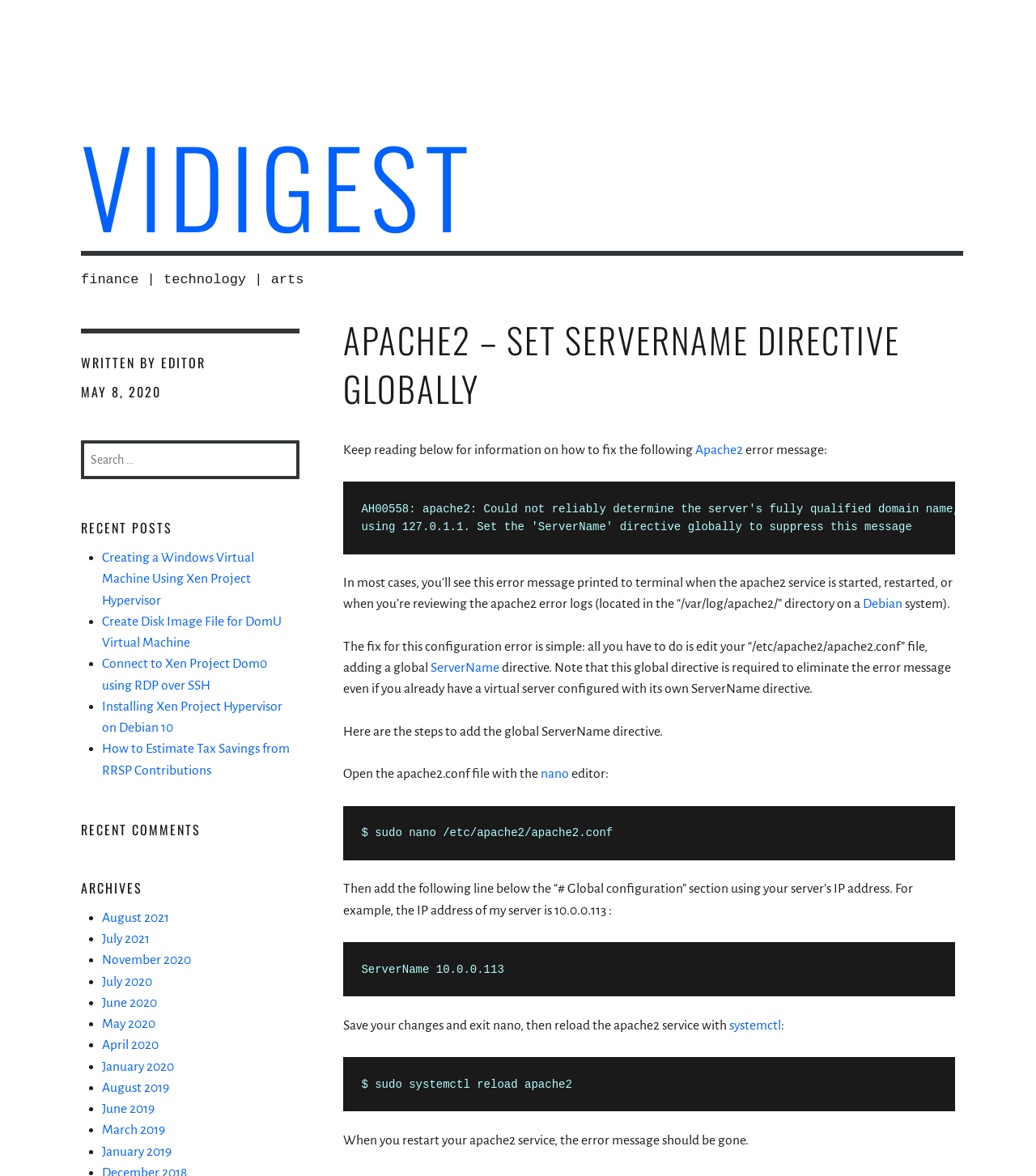Provide the bounding box coordinates of the HTML element this sentence describes: "Debian". The bounding box coordinates consist of four float numbers between 0 and 1, i.e., [left, top, right, bottom].

[0.833, 0.507, 0.871, 0.52]